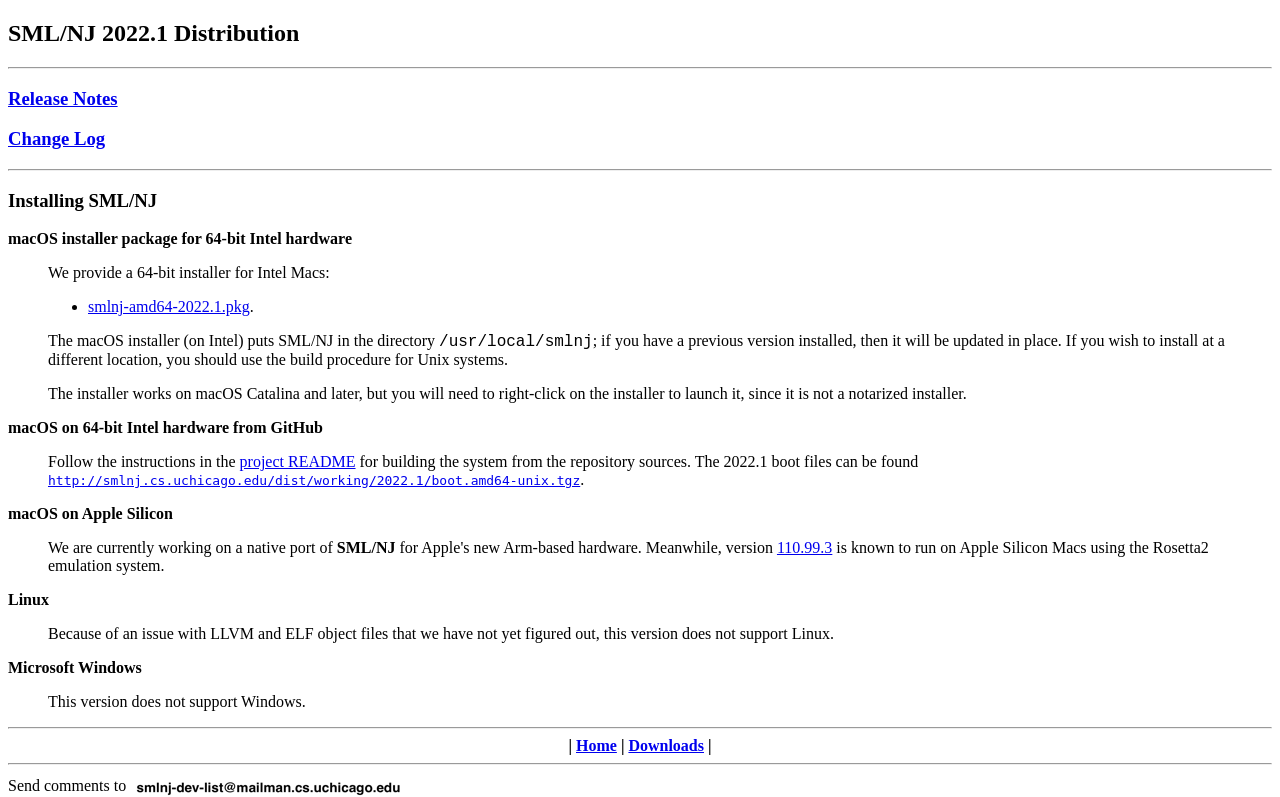Determine the bounding box coordinates of the UI element described below. Use the format (top-left x, top-left y, bottom-right x, bottom-right y) with floating point numbers between 0 and 1: Release Notes

[0.006, 0.11, 0.092, 0.136]